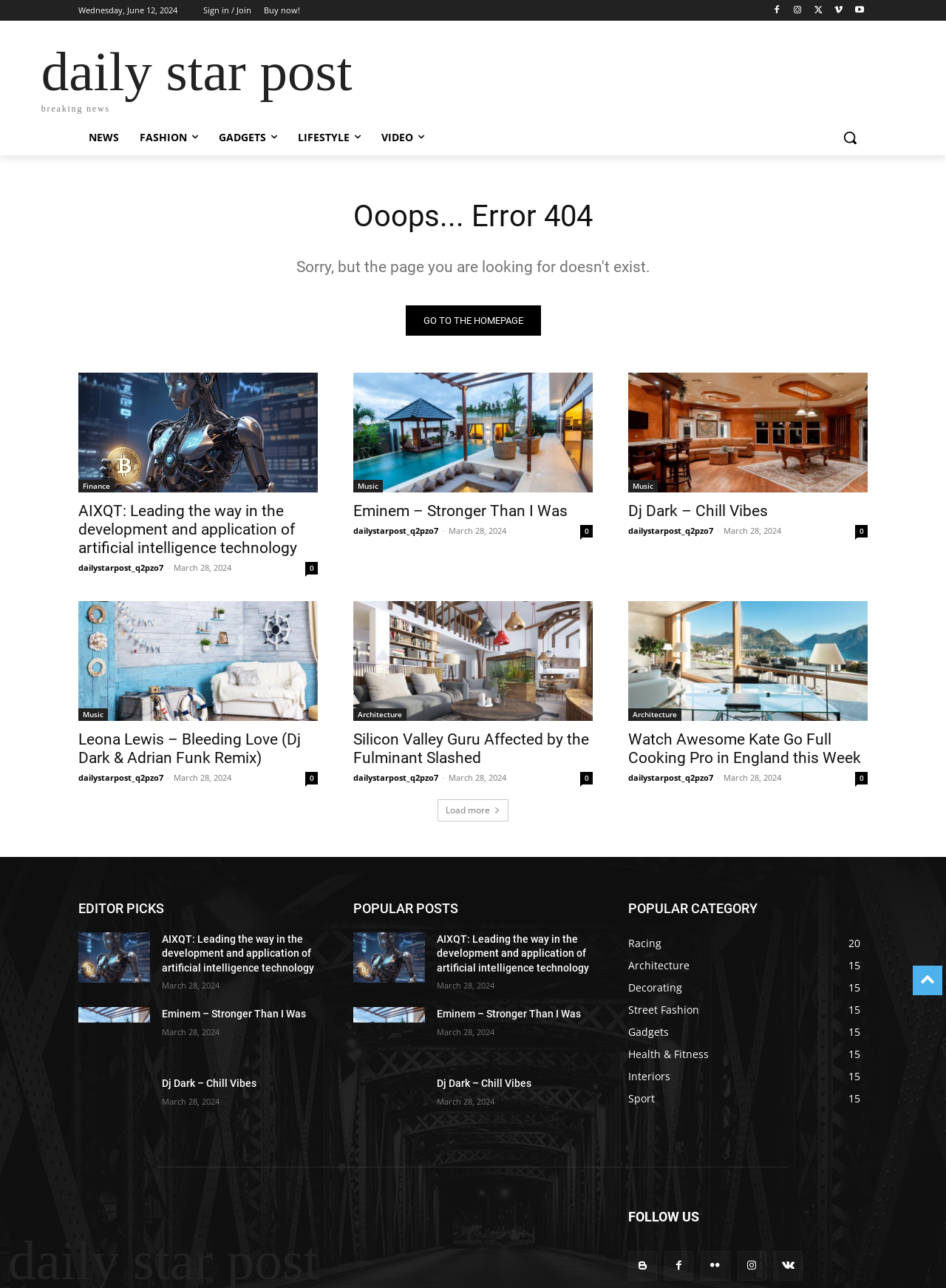Please pinpoint the bounding box coordinates for the region I should click to adhere to this instruction: "Load more articles".

[0.462, 0.62, 0.538, 0.638]